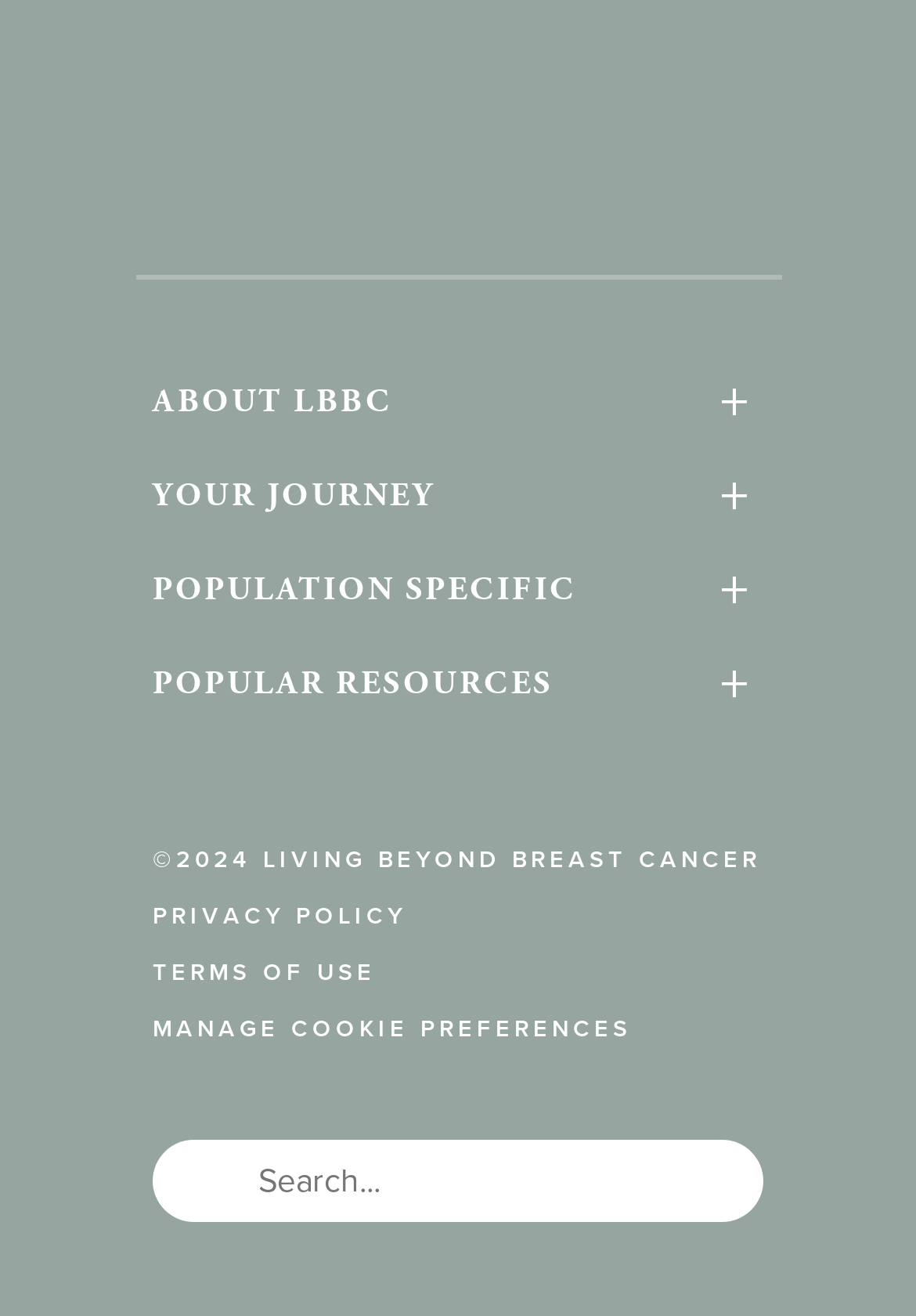Please find the bounding box for the following UI element description. Provide the coordinates in (top-left x, top-left y, bottom-right x, bottom-right y) format, with values between 0 and 1: Family & friends

[0.167, 0.712, 0.833, 0.757]